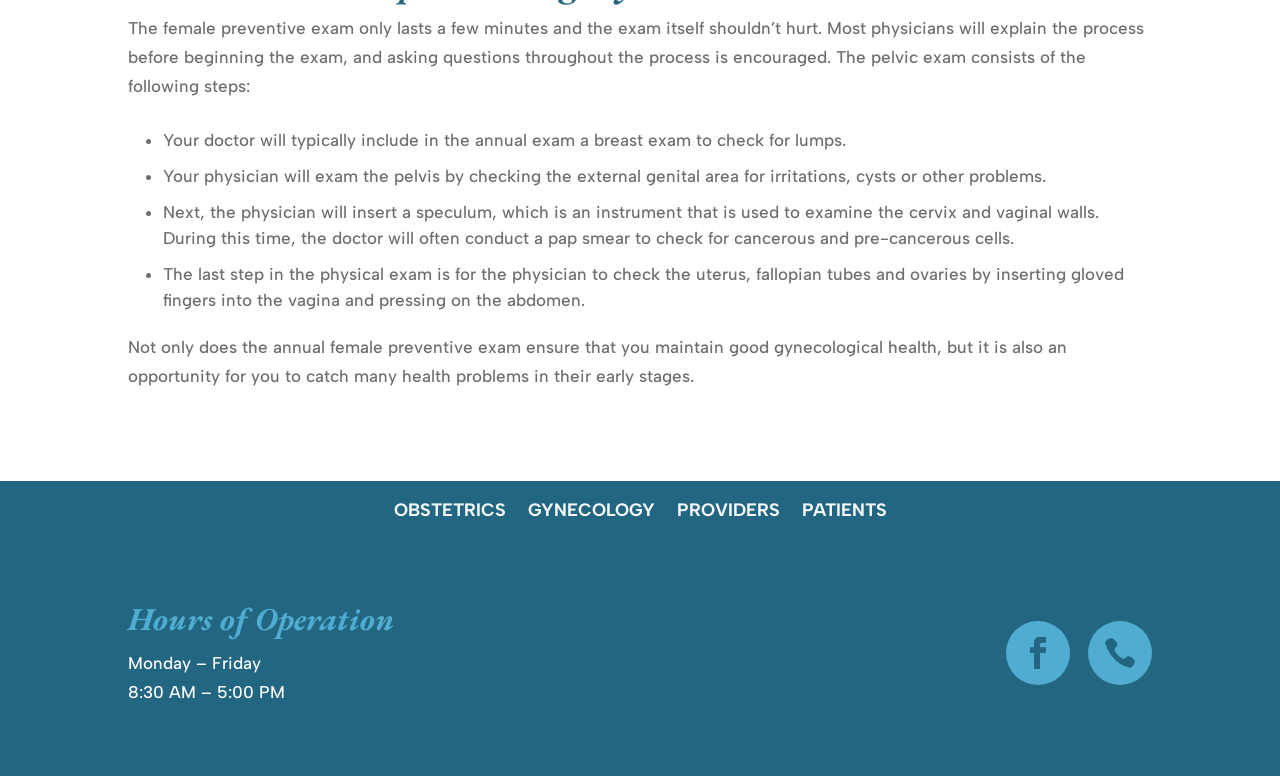Given the element description: "Gynecology", predict the bounding box coordinates of this UI element. The coordinates must be four float numbers between 0 and 1, given as [left, top, right, bottom].

[0.412, 0.648, 0.511, 0.676]